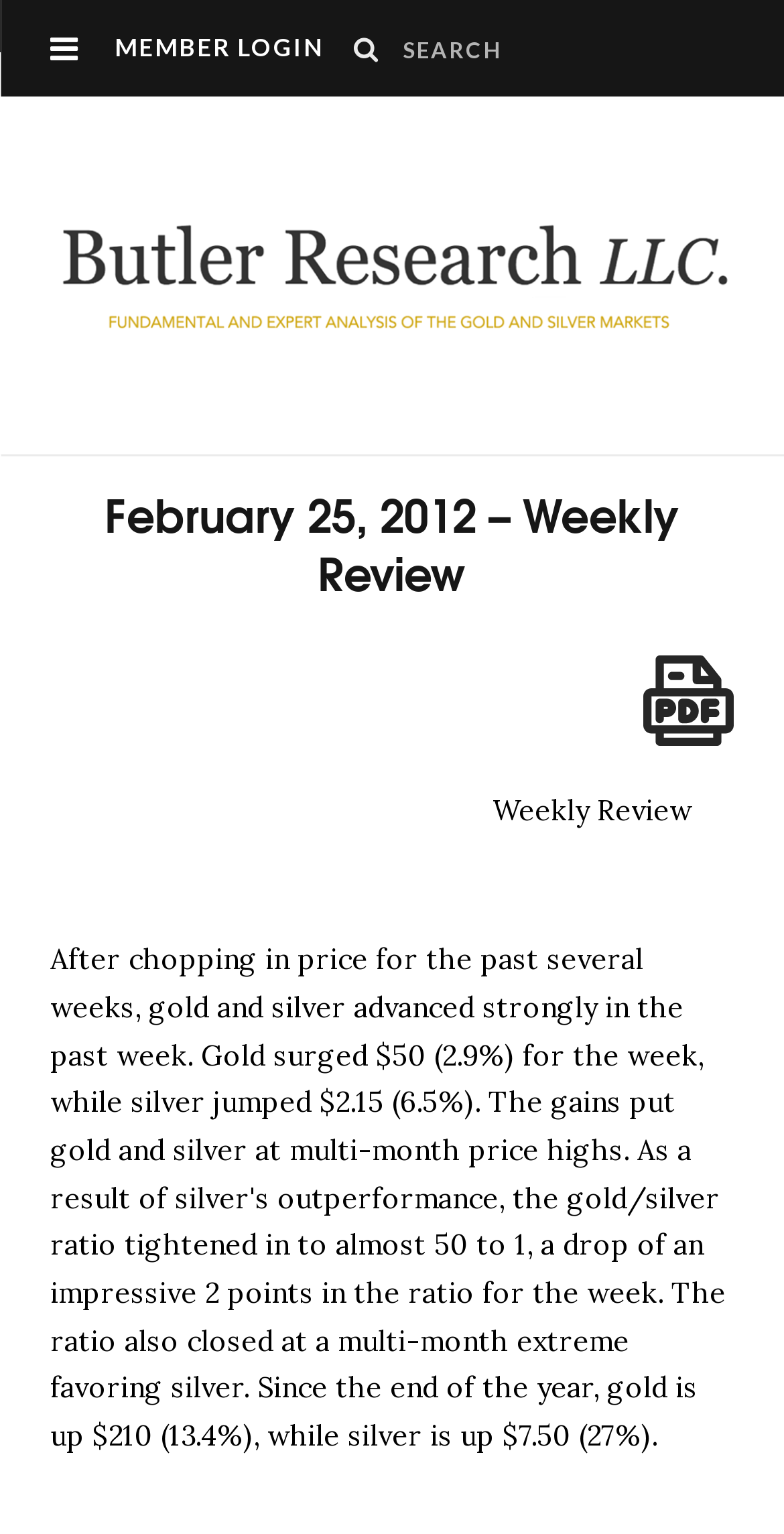Predict the bounding box for the UI component with the following description: "Member Login".

[0.146, 0.021, 0.413, 0.041]